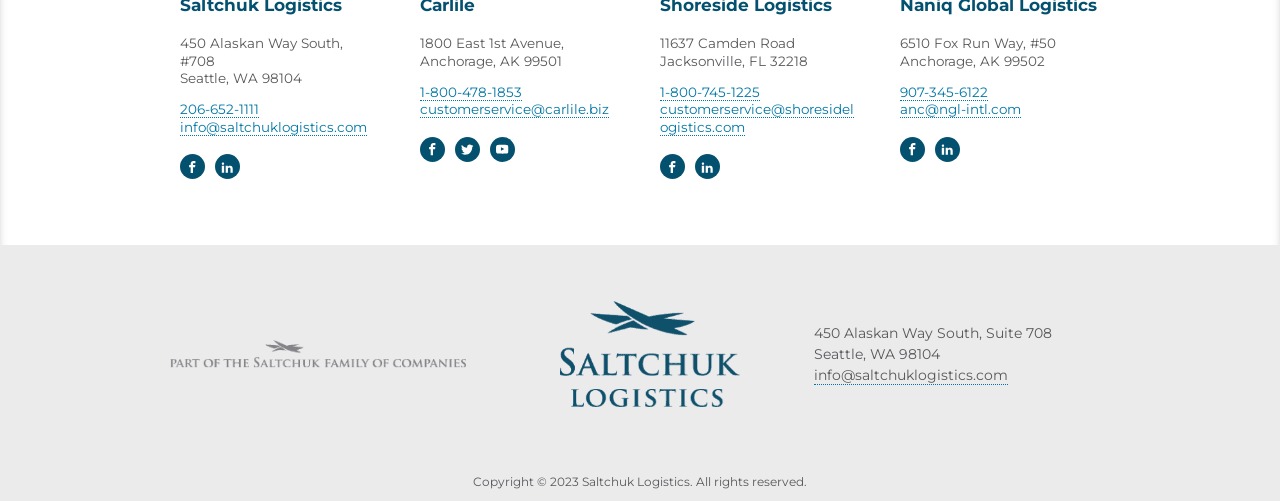Identify the bounding box for the UI element that is described as follows: "Visit our YouTube channel".

[0.383, 0.273, 0.402, 0.323]